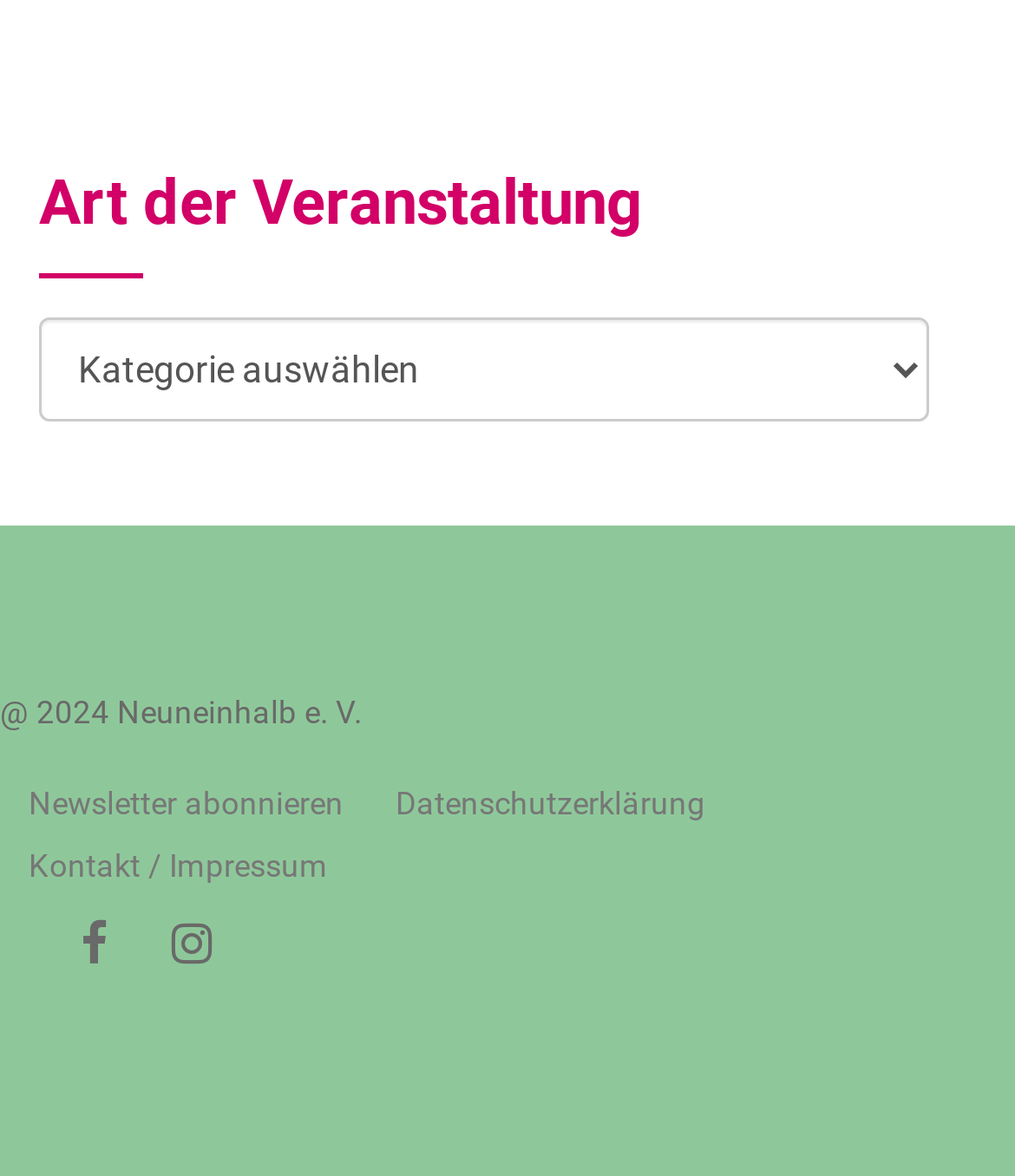What is the copyright year of the website?
Give a one-word or short-phrase answer derived from the screenshot.

2024